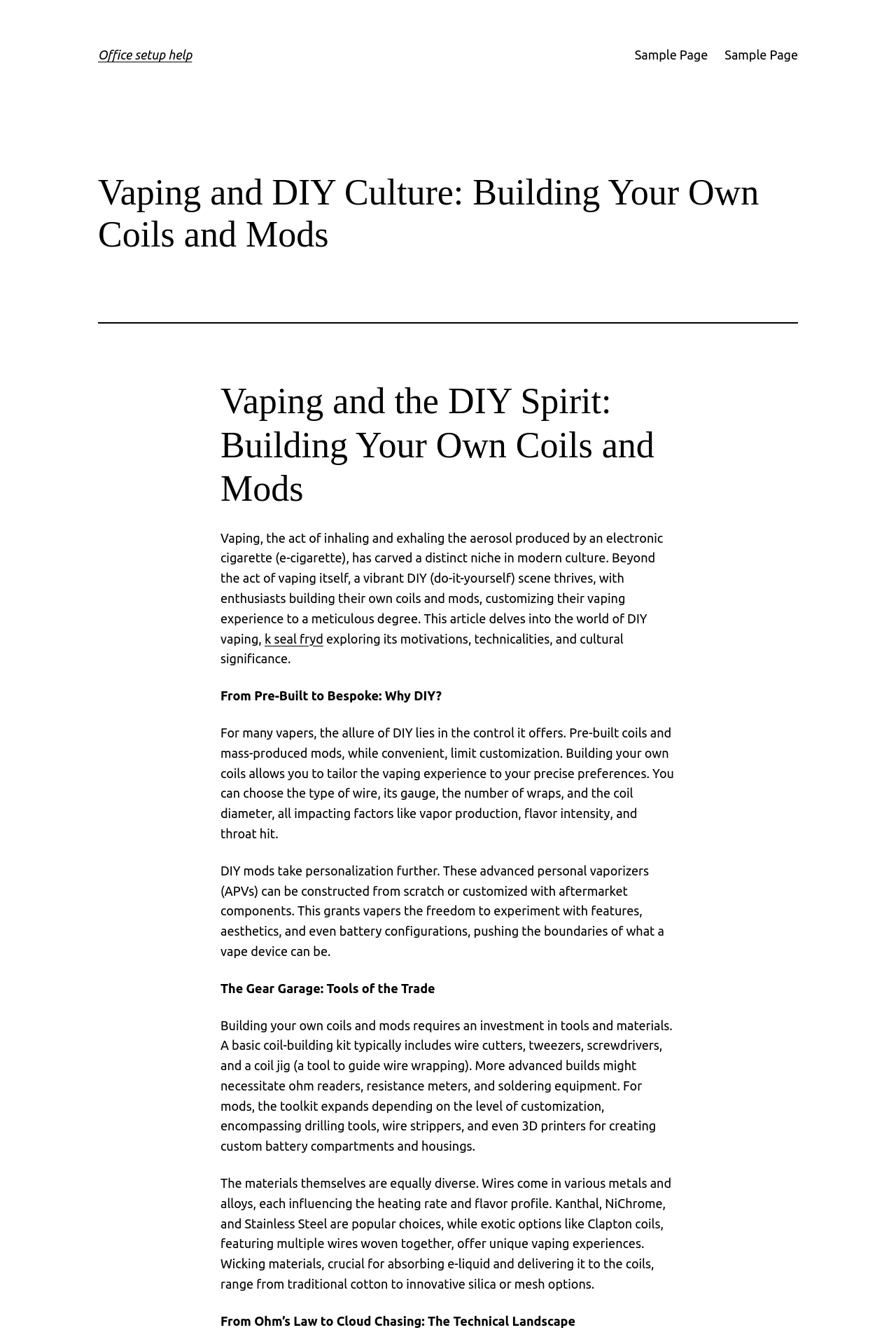Given the element description "k seal fryd", identify the bounding box of the corresponding UI element.

[0.295, 0.47, 0.361, 0.48]